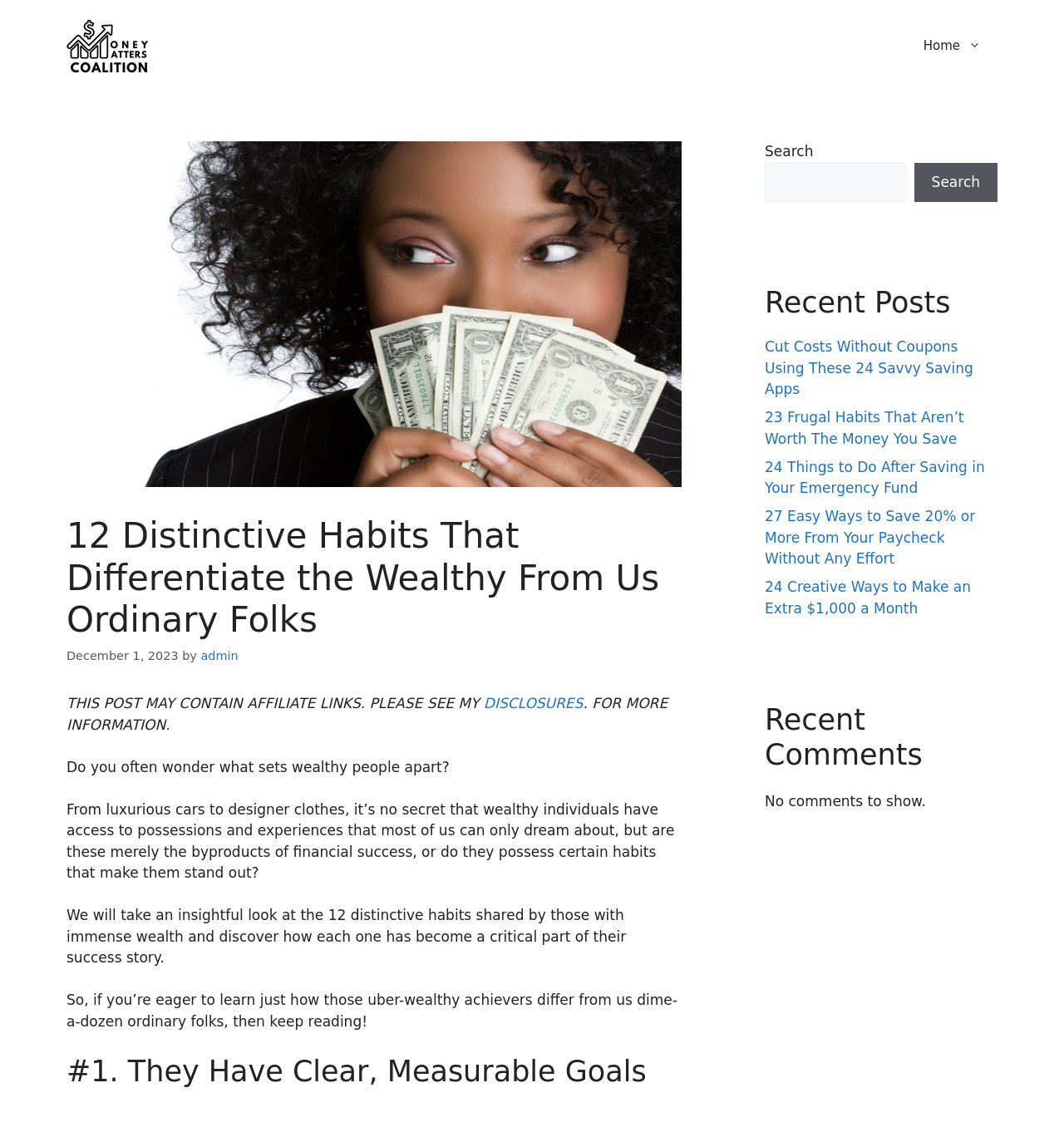Locate the bounding box coordinates of the element to click to perform the following action: 'Read the '12 Distinctive Habits That Differentiate the Wealthy From Us Ordinary Folks' article'. The coordinates should be given as four float values between 0 and 1, in the form of [left, top, right, bottom].

[0.062, 0.457, 0.641, 0.569]